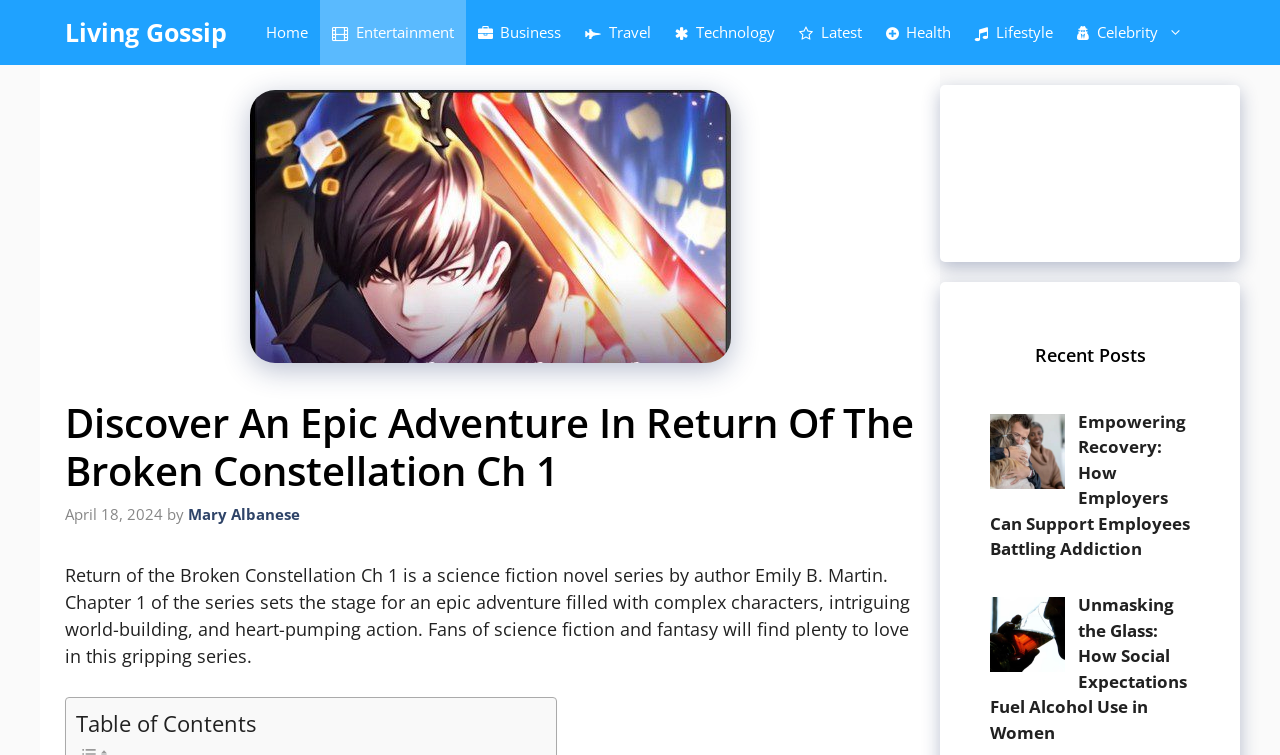Kindly provide the bounding box coordinates of the section you need to click on to fulfill the given instruction: "Explore the 'Living Gossip' page".

[0.051, 0.0, 0.177, 0.086]